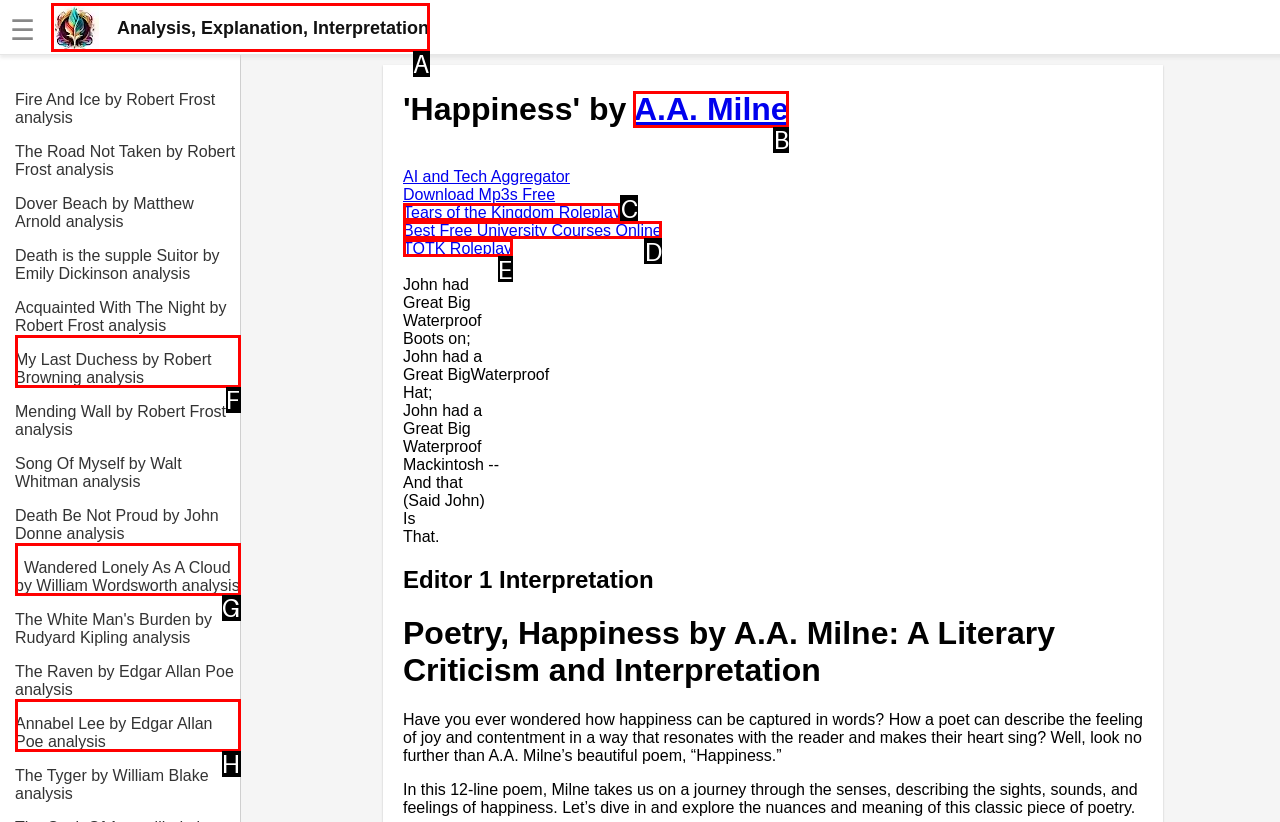Which option aligns with the description: A.A. Milne? Respond by selecting the correct letter.

B